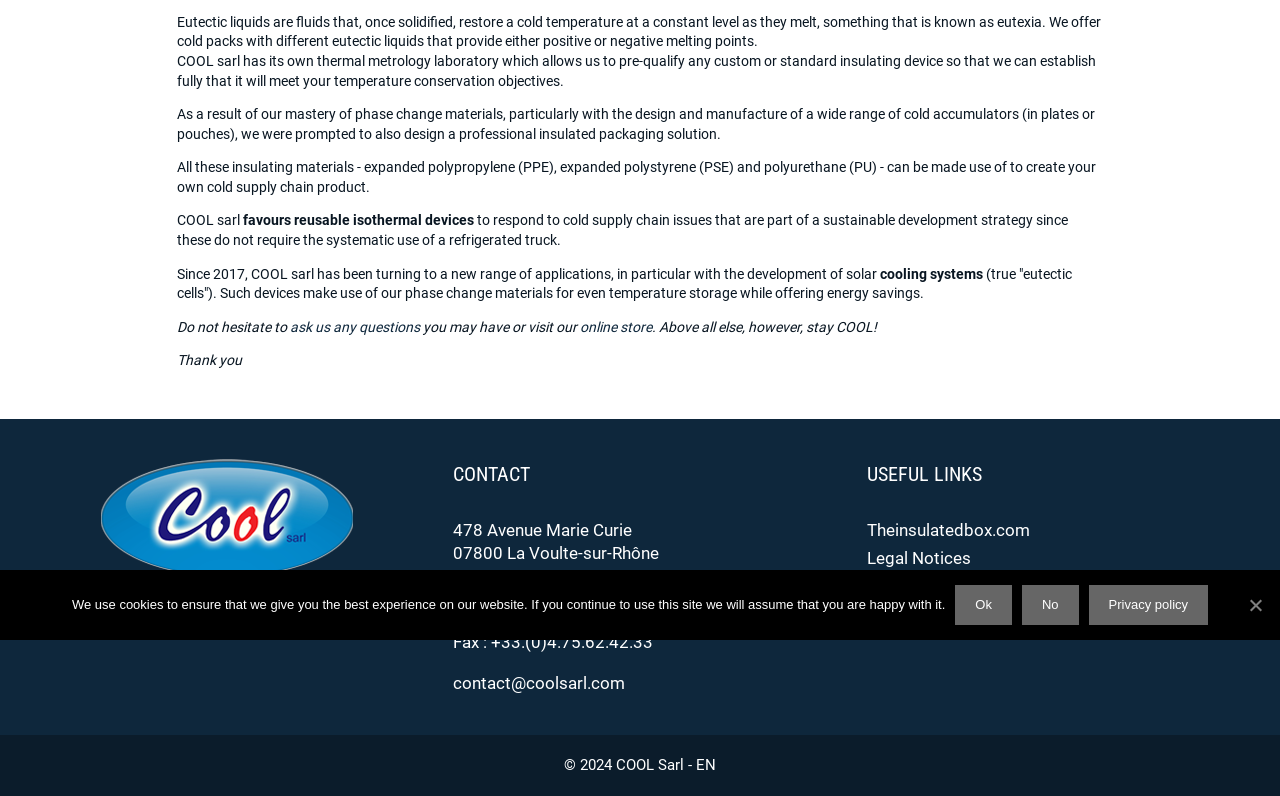Determine the bounding box for the HTML element described here: "ask us any questions". The coordinates should be given as [left, top, right, bottom] with each number being a float between 0 and 1.

[0.226, 0.401, 0.328, 0.421]